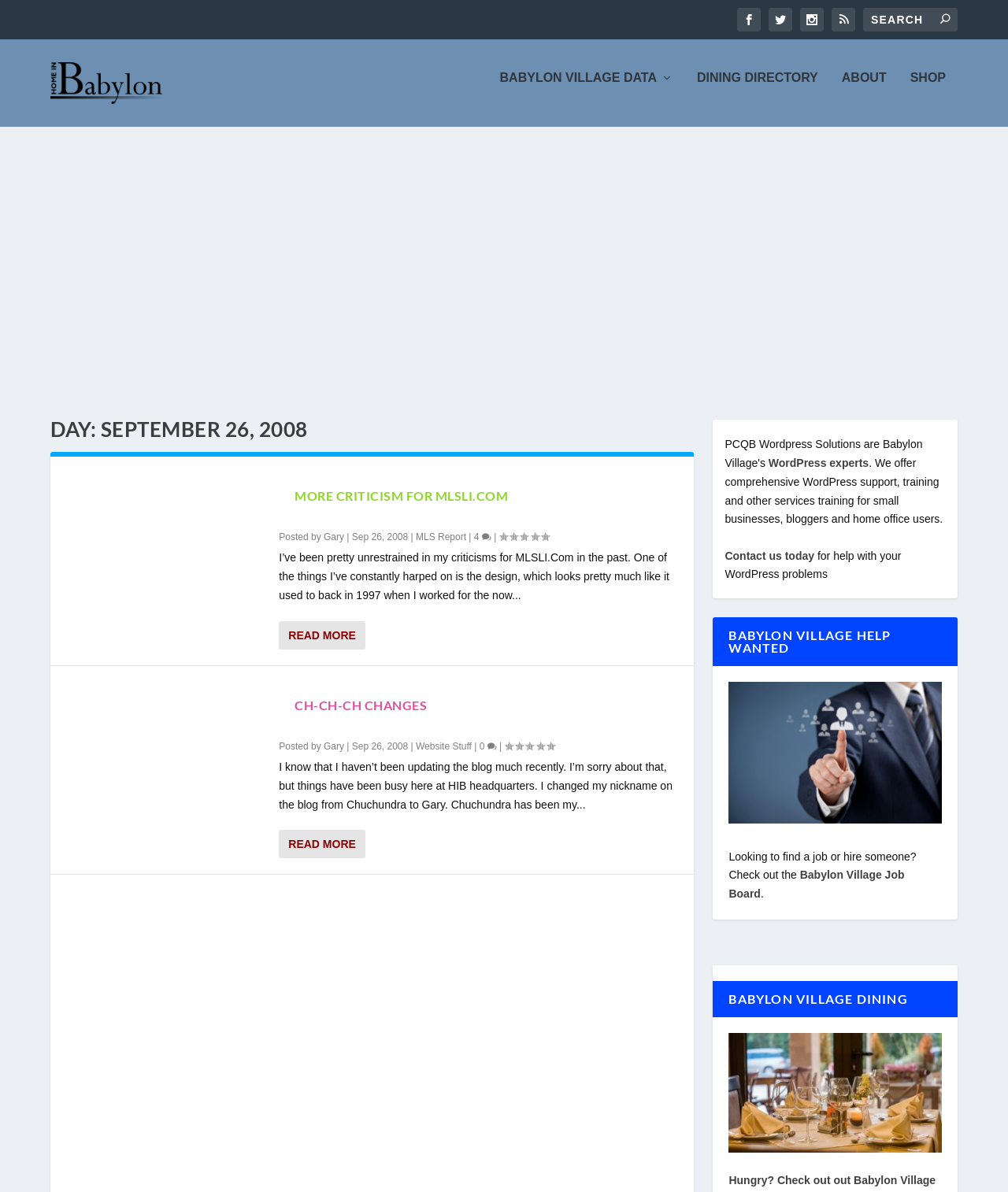Identify the bounding box coordinates of the clickable region necessary to fulfill the following instruction: "Click on the 'News' link". The bounding box coordinates should be four float numbers between 0 and 1, i.e., [left, top, right, bottom].

None